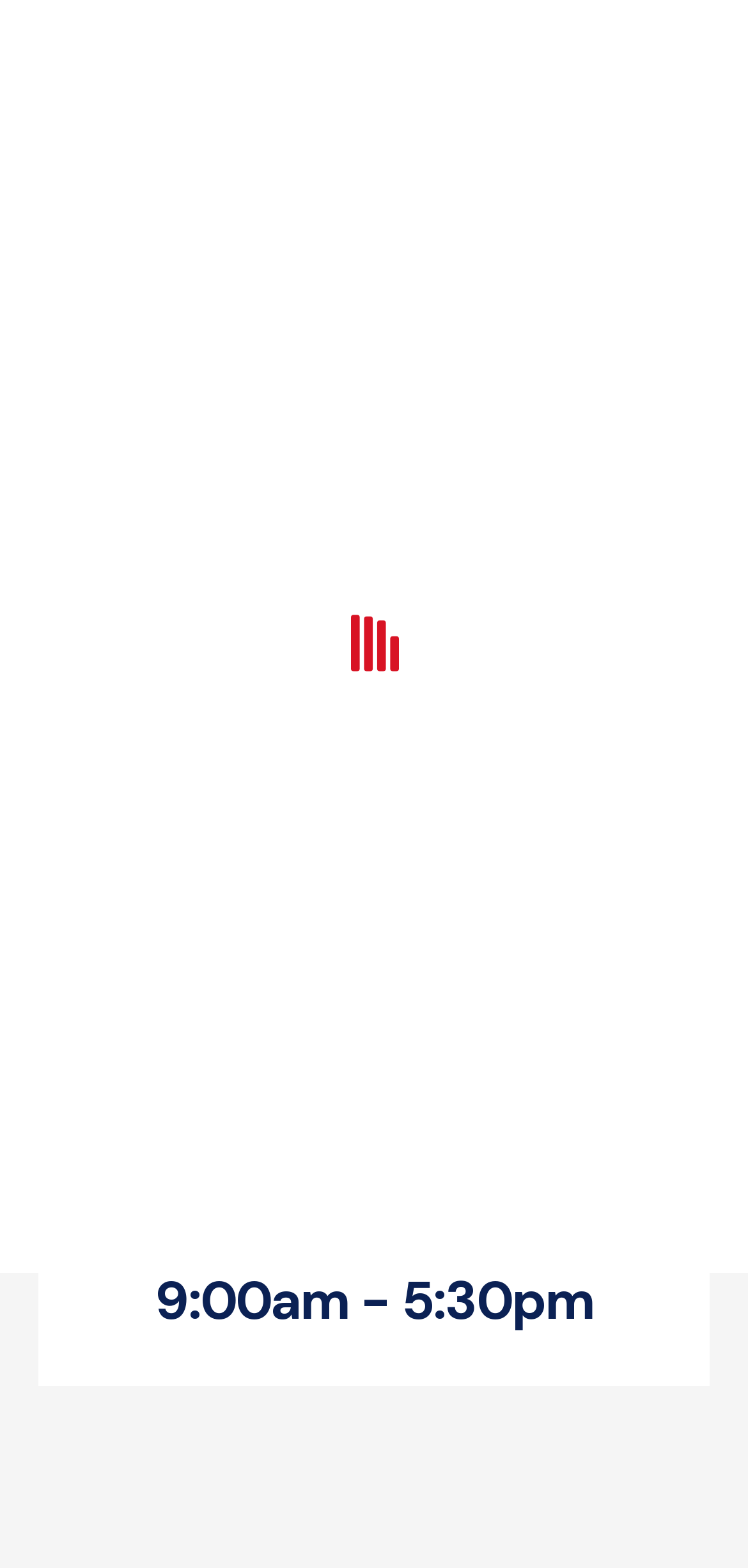How many buttons are on the top-right corner of the webpage?
Please provide a single word or phrase as the answer based on the screenshot.

2